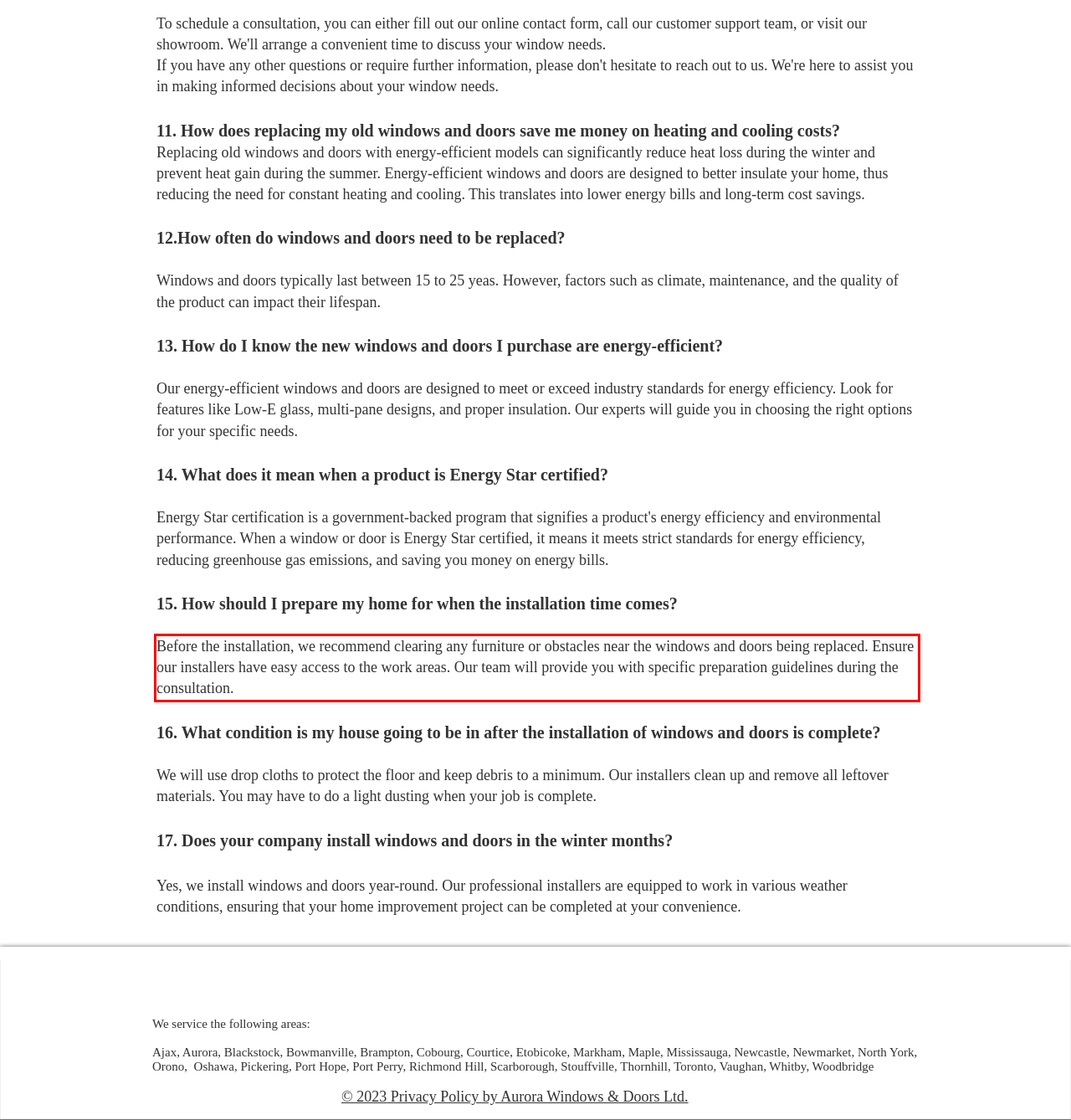Examine the screenshot of the webpage, locate the red bounding box, and generate the text contained within it.

Before the installation, we recommend clearing any furniture or obstacles near the windows and doors being replaced. Ensure our installers have easy access to the work areas. Our team will provide you with specific preparation guidelines during the consultation.